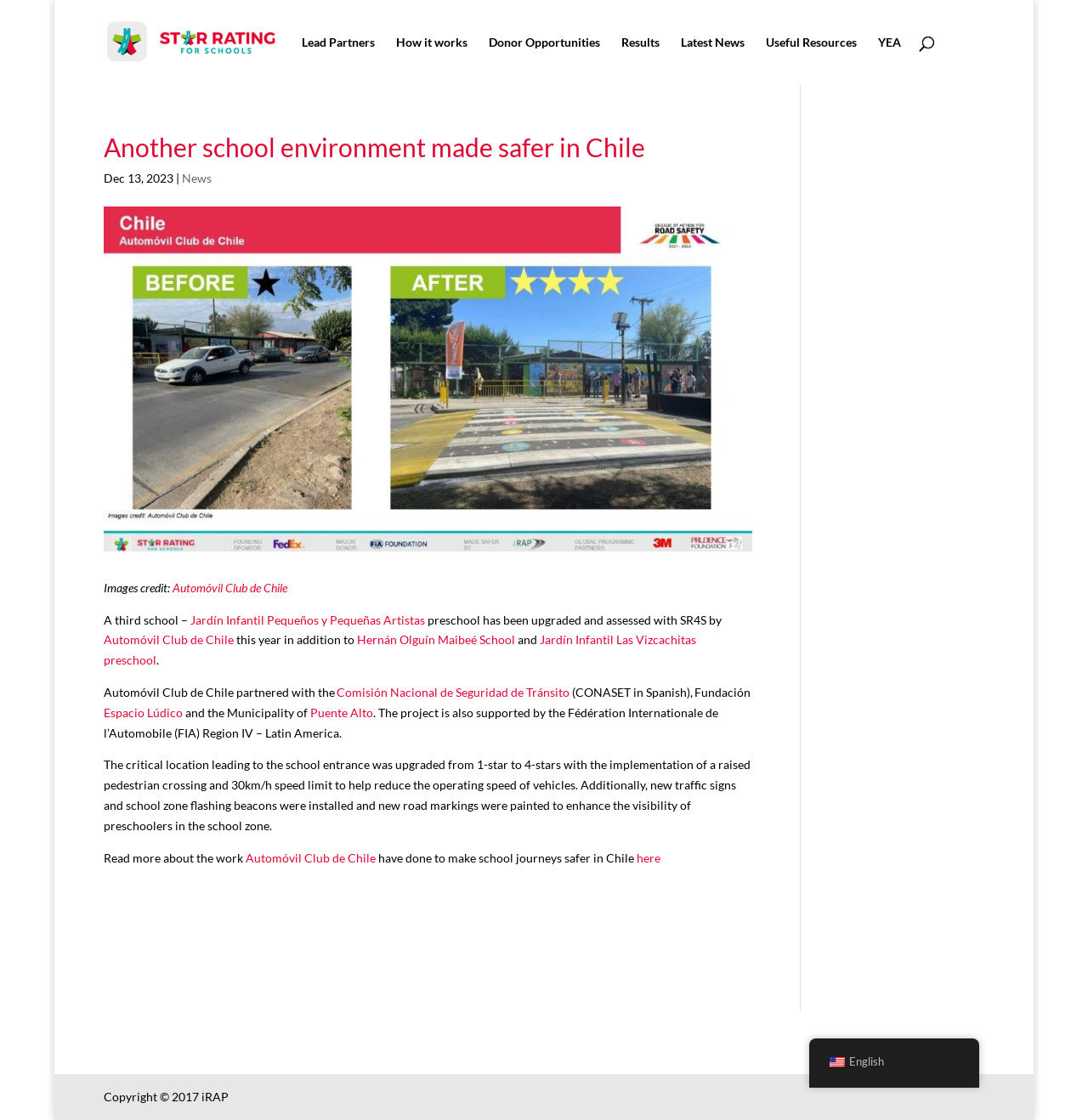Please locate the bounding box coordinates of the region I need to click to follow this instruction: "Read more about the work".

[0.095, 0.759, 0.225, 0.772]